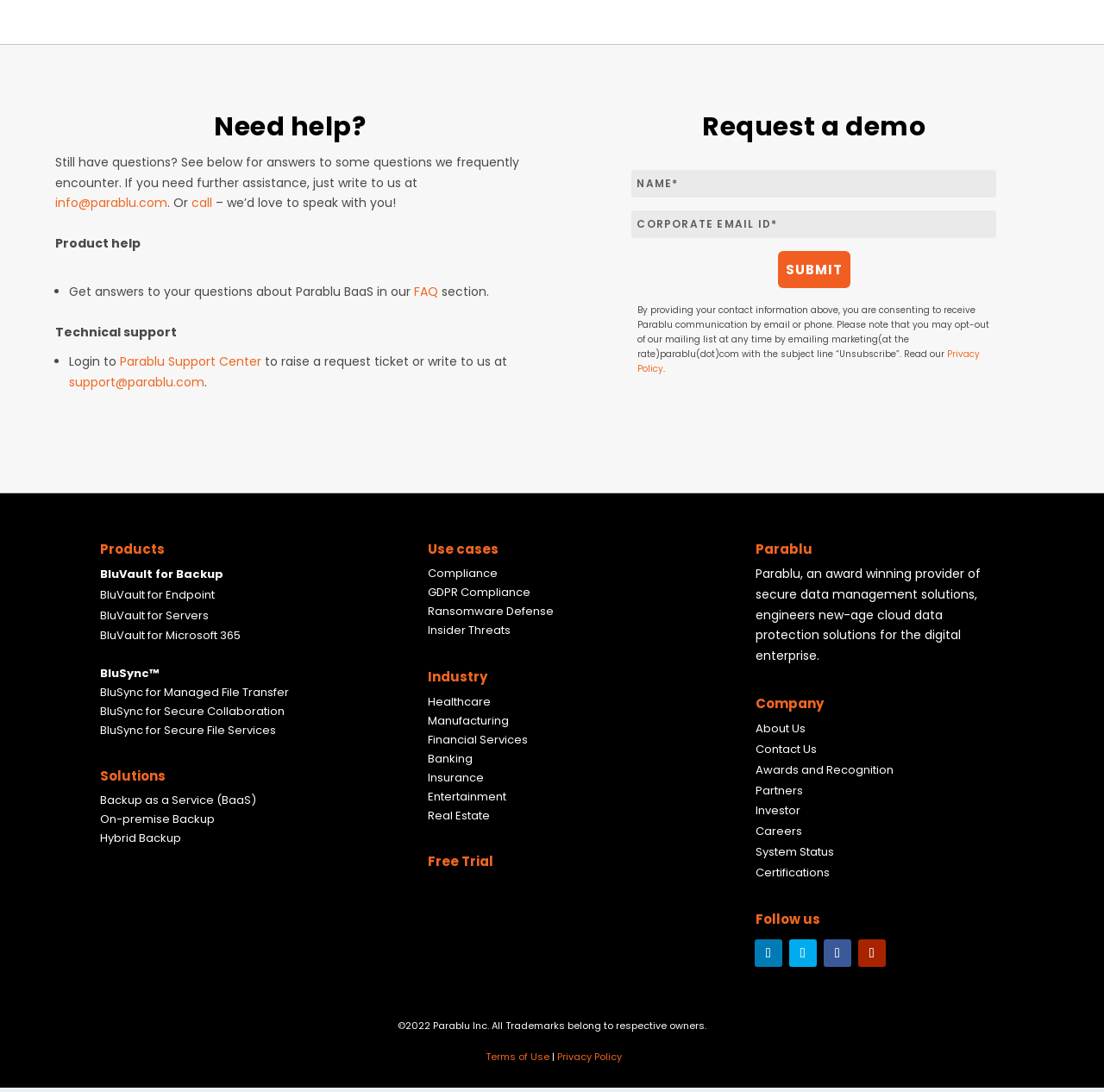Please determine the bounding box coordinates of the element's region to click in order to carry out the following instruction: "Click on 'Request a demo'". The coordinates should be four float numbers between 0 and 1, i.e., [left, top, right, bottom].

[0.525, 0.079, 0.95, 0.115]